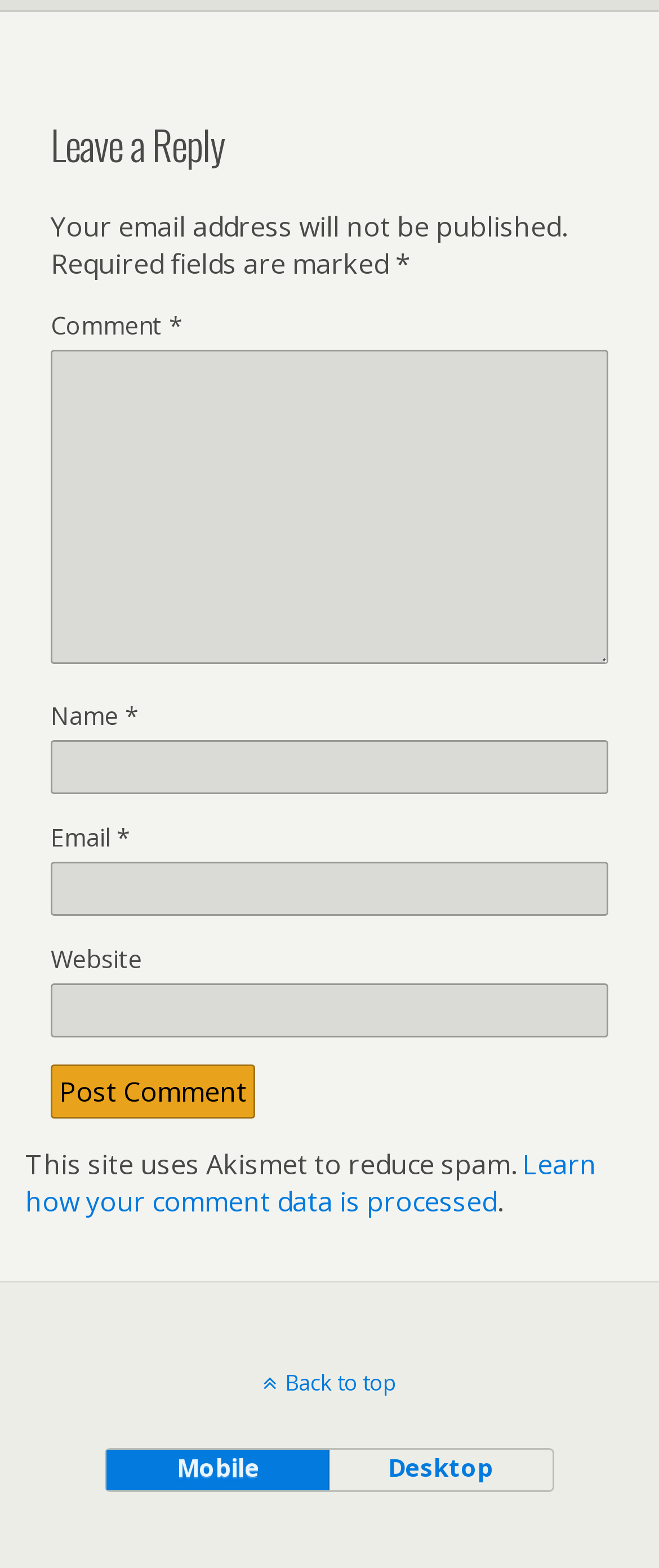Locate the bounding box coordinates of the clickable region to complete the following instruction: "Enter your name."

[0.077, 0.472, 0.923, 0.506]